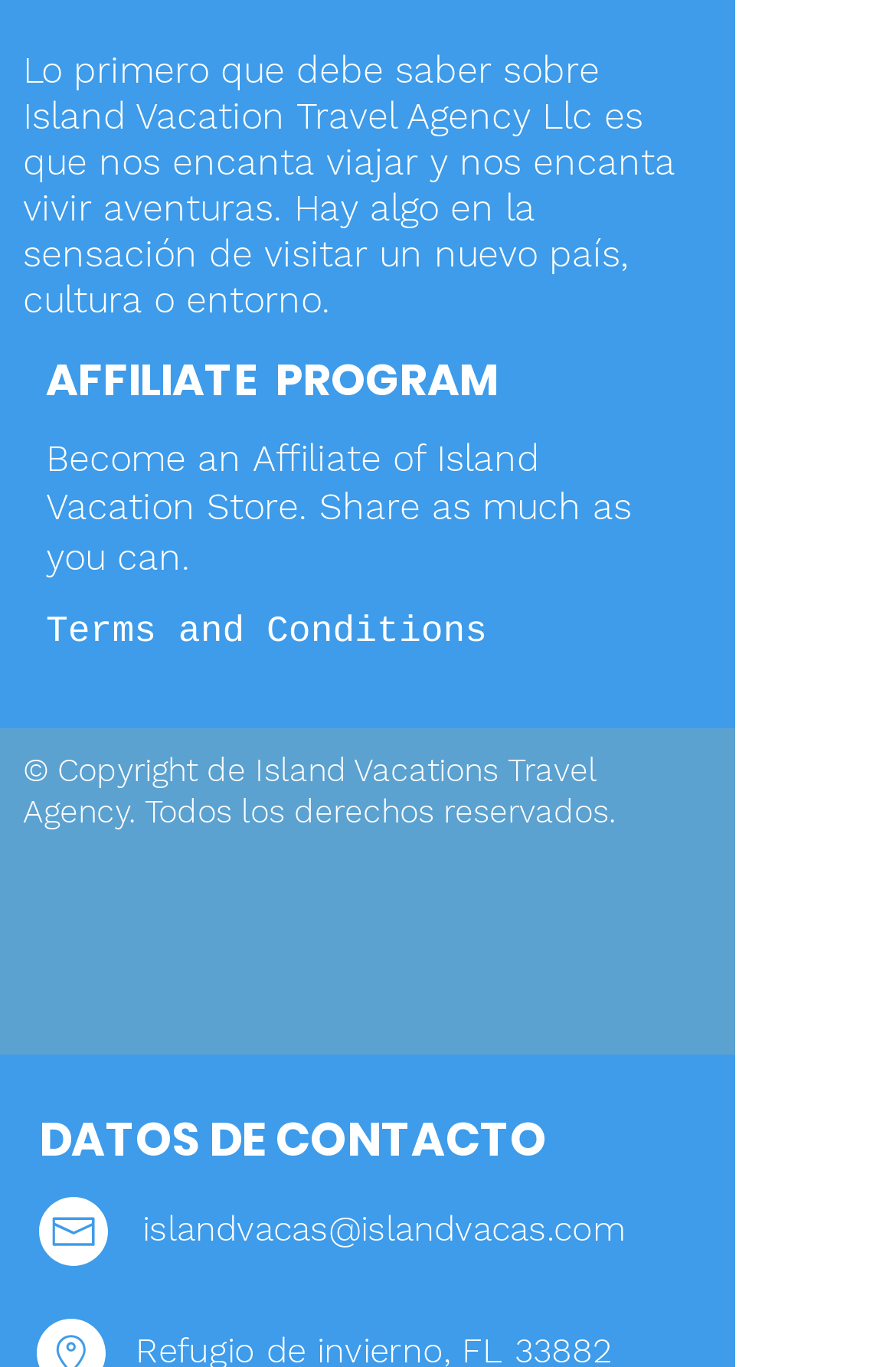Please locate the clickable area by providing the bounding box coordinates to follow this instruction: "Click on Become an Affiliate of Island Vacation Store".

[0.051, 0.322, 0.705, 0.425]